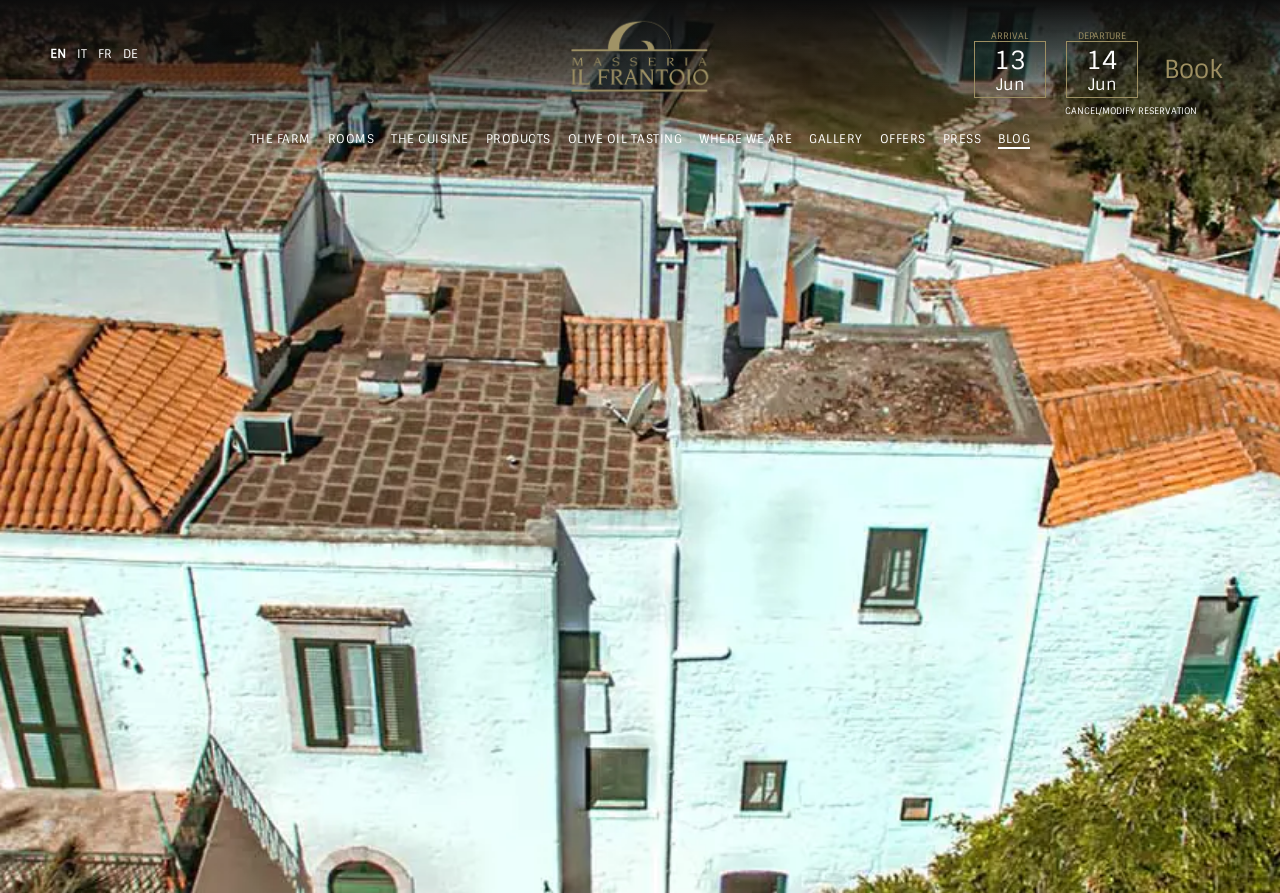Please respond to the question using a single word or phrase:
How many languages can you switch to?

4